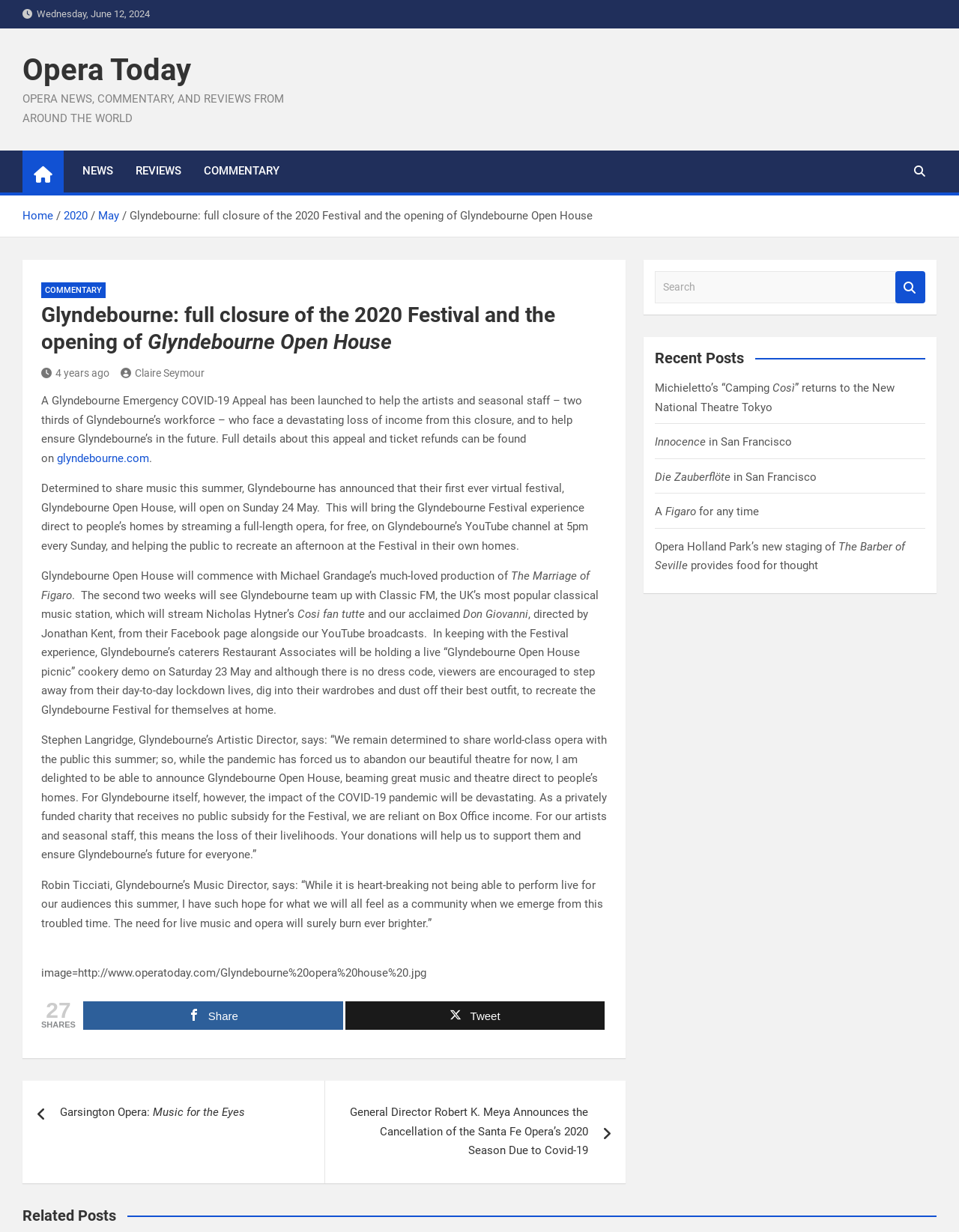What is the date of the article?
Based on the image, provide a one-word or brief-phrase response.

Wednesday, June 12, 2024